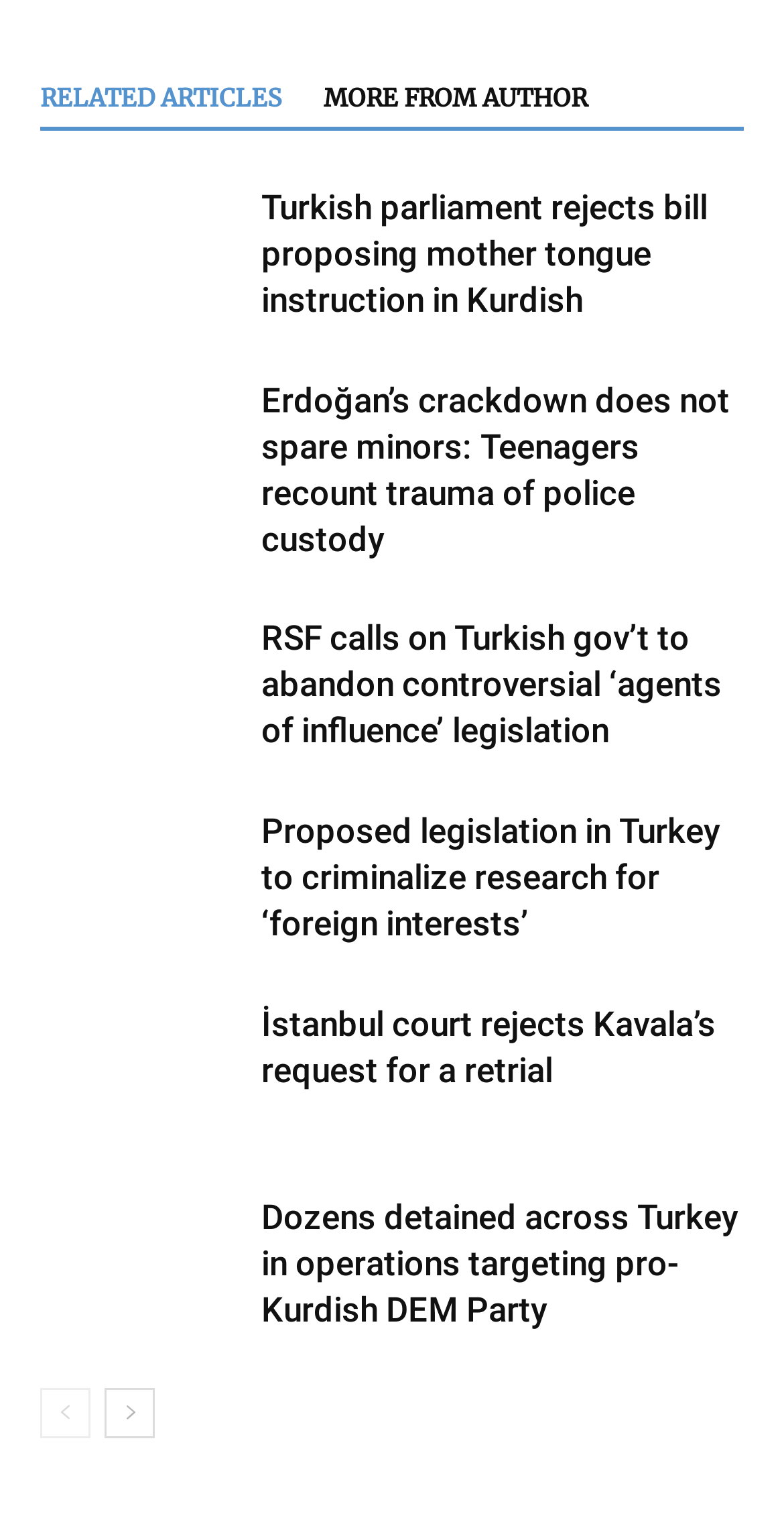How many articles are on this page?
Please give a detailed answer to the question using the information shown in the image.

I counted the number of links with headings, each representing an article, and found 9 of them.